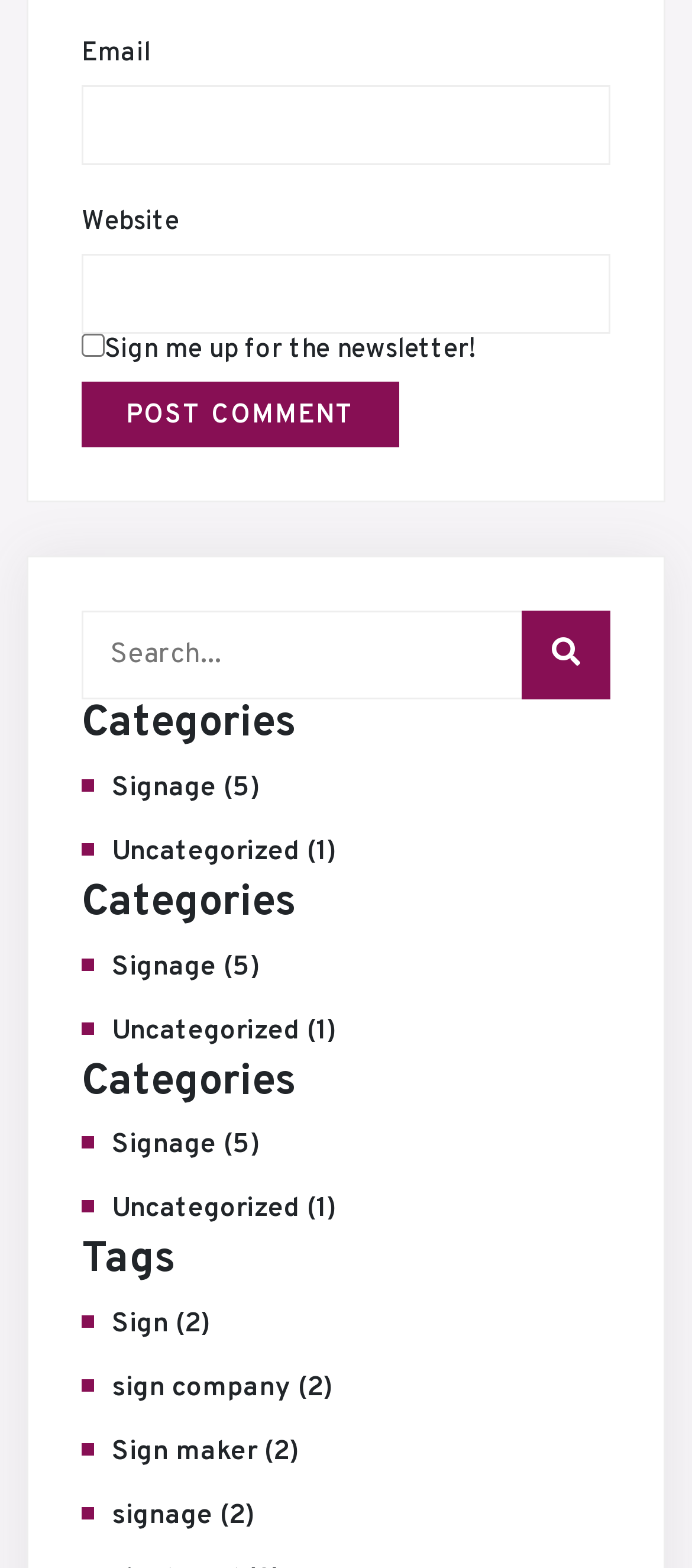What is the 'Categories' section for?
Analyze the image and provide a thorough answer to the question.

The 'Categories' section is a heading that appears multiple times on the page, each time followed by links to specific categories such as 'Signage' and 'Uncategorized', indicating that this section is used to display and organize categories.